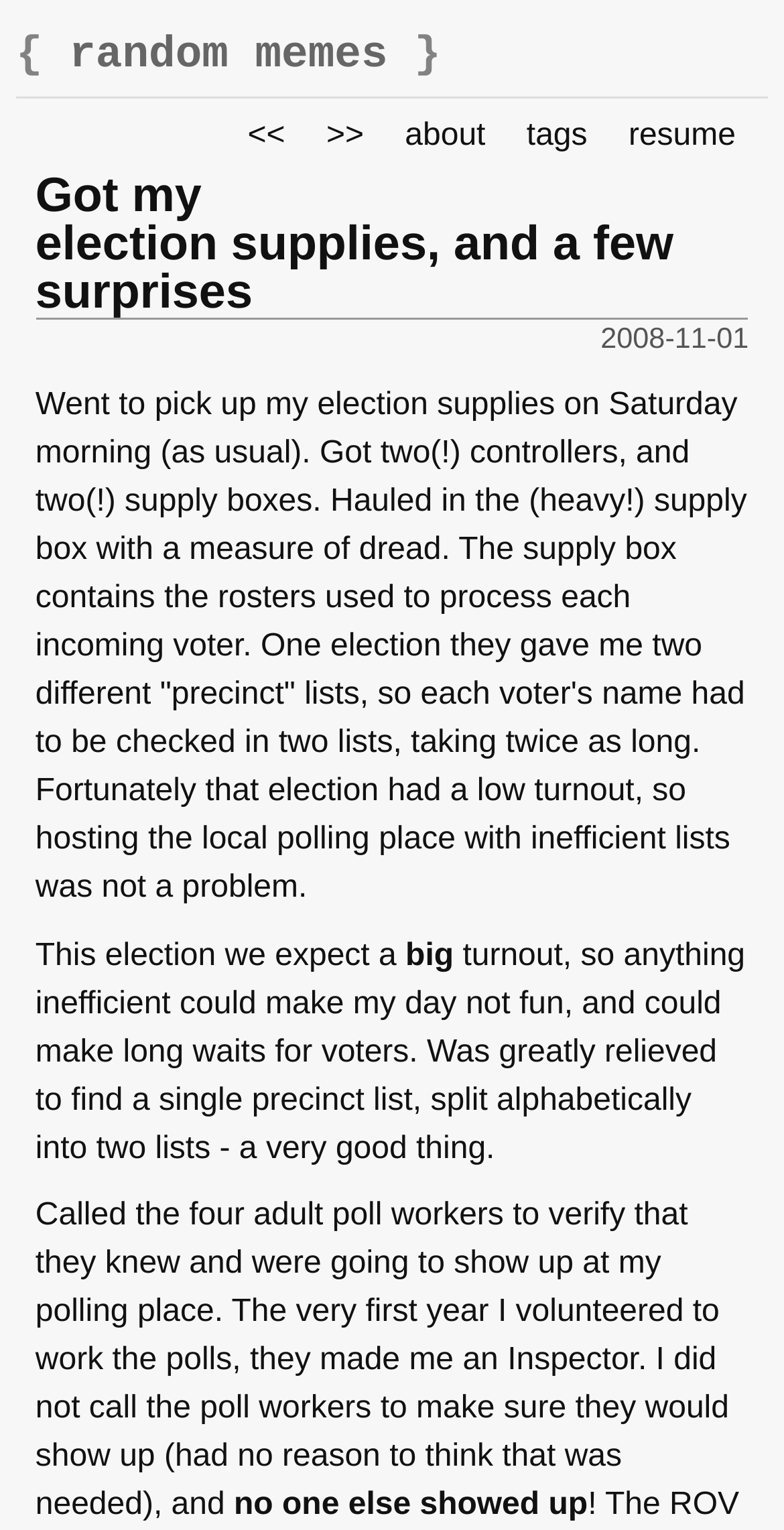Using the provided element description "Paper Note Investing", determine the bounding box coordinates of the UI element.

None